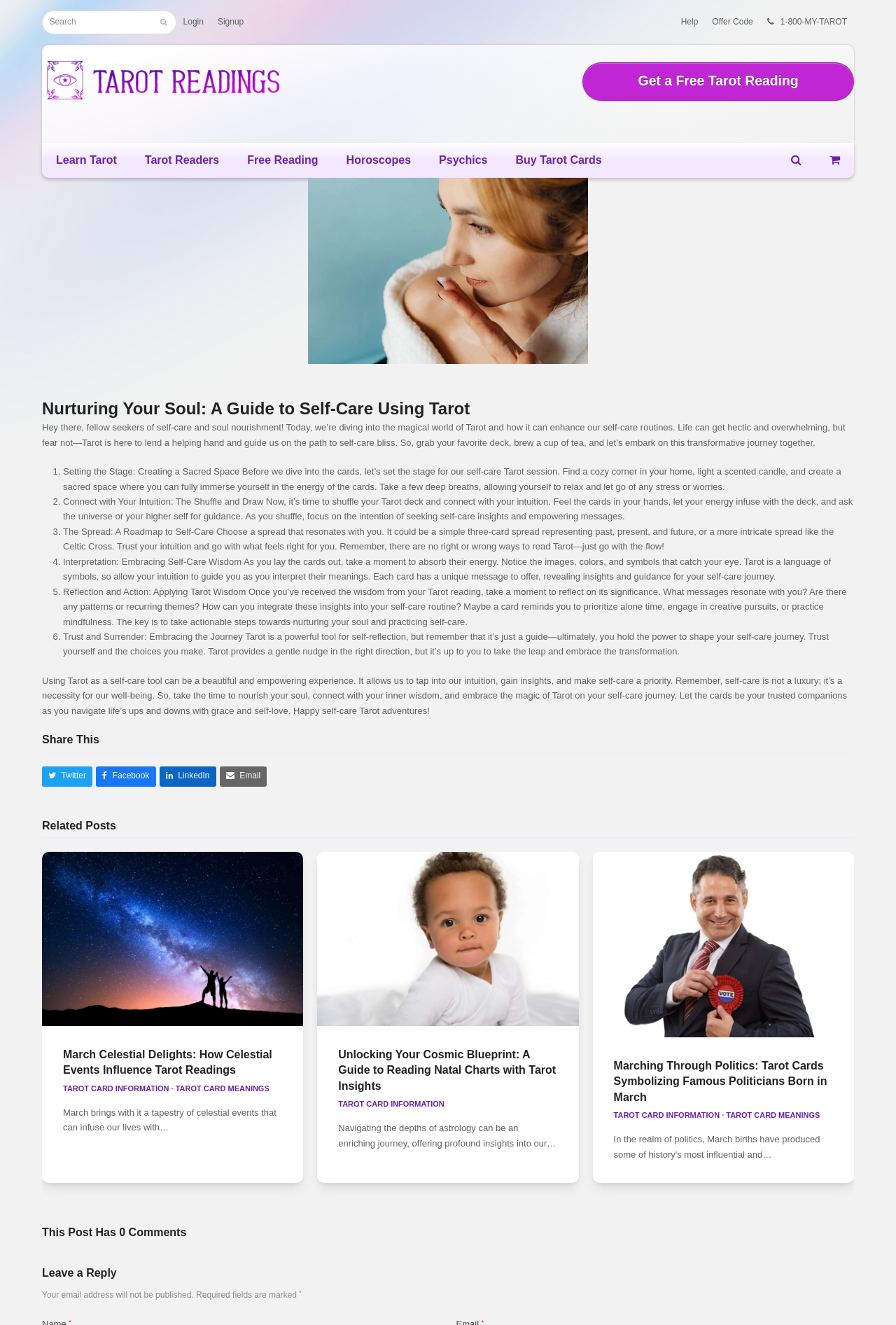Kindly determine the bounding box coordinates of the area that needs to be clicked to fulfill this instruction: "Read 'How to Locate Shares in Your Name That You Didn’t Know You Had'".

None